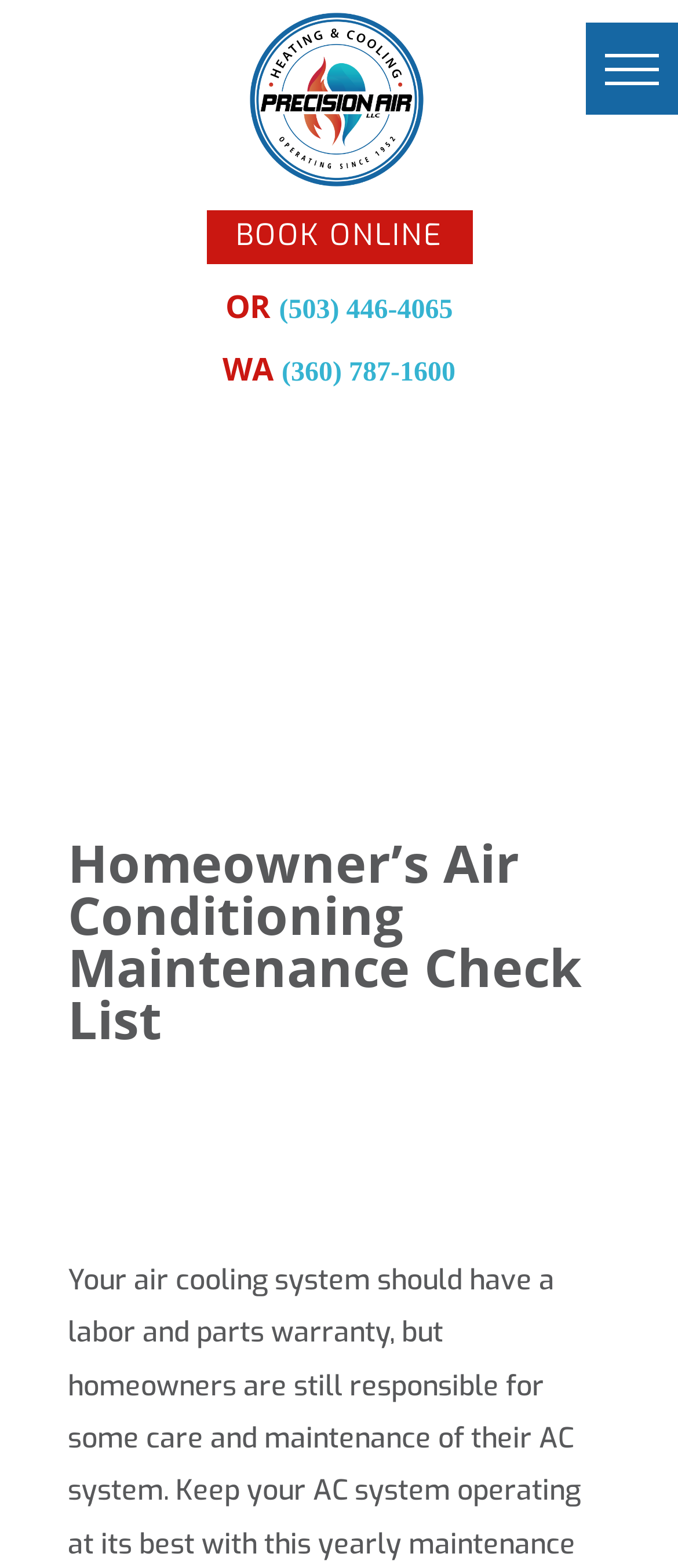Construct a thorough caption encompassing all aspects of the webpage.

The webpage appears to be a maintenance checklist for air conditioning systems, with a focus on yearly tasks to ensure correct operation and efficiency. 

At the top left of the page, there is a logo of "Precision Air" which is also a clickable link. To the right of the logo, there is another link labeled "BOOK ONLINE". 

Below these elements, there are two phone numbers displayed prominently, one for the Oregon area and another for the Washington area, both with clickable links. 

The main content of the page is headed by a title "Homeowner’s Air Conditioning Maintenance Check List", which is centered near the top of the page.